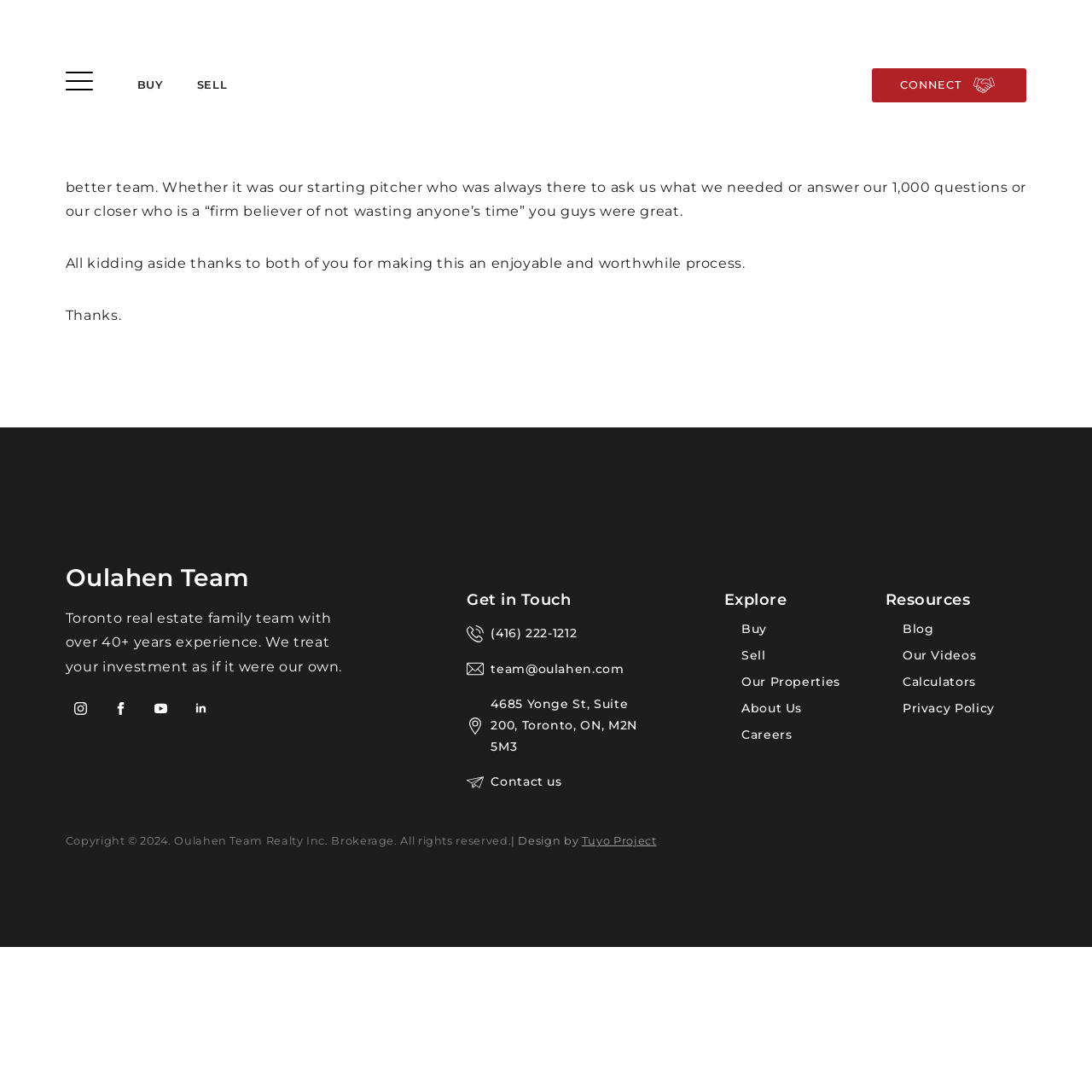Describe the webpage meticulously, covering all significant aspects.

This webpage appears to be a personal thank-you note from Michael and Jen to Mark and Jeff, likely real estate agents, for helping them purchase a home. The page is divided into several sections.

At the top left, there is a button to open a menu, accompanied by a small image. Next to it are two links, "BUY" and "SELL". Below these elements, there is a figure with a link and an image.

The main content of the page is a personal message from Michael and Jen, expressing their gratitude to Mark and Jeff for their help in buying a home. The message is divided into three paragraphs.

Below the message, there is a section with the heading "Oulahen Team", which describes the team as a Toronto real estate family team with over 40 years of experience. This section also contains three links with small images.

To the right of the main content, there are three sections: "Get in Touch", "Explore", and "Resources". The "Get in Touch" section contains a phone number, an email address, and a physical address, each accompanied by a small image. The "Explore" section has five links: "Buy", "Sell", "Our Properties", "About Us", and "Careers". The "Resources" section has five links as well: "Blog", "Our Videos", "Calculators", "Privacy Policy", and "Careers".

At the bottom of the page, there is a copyright notice and a credit for the design of the page.